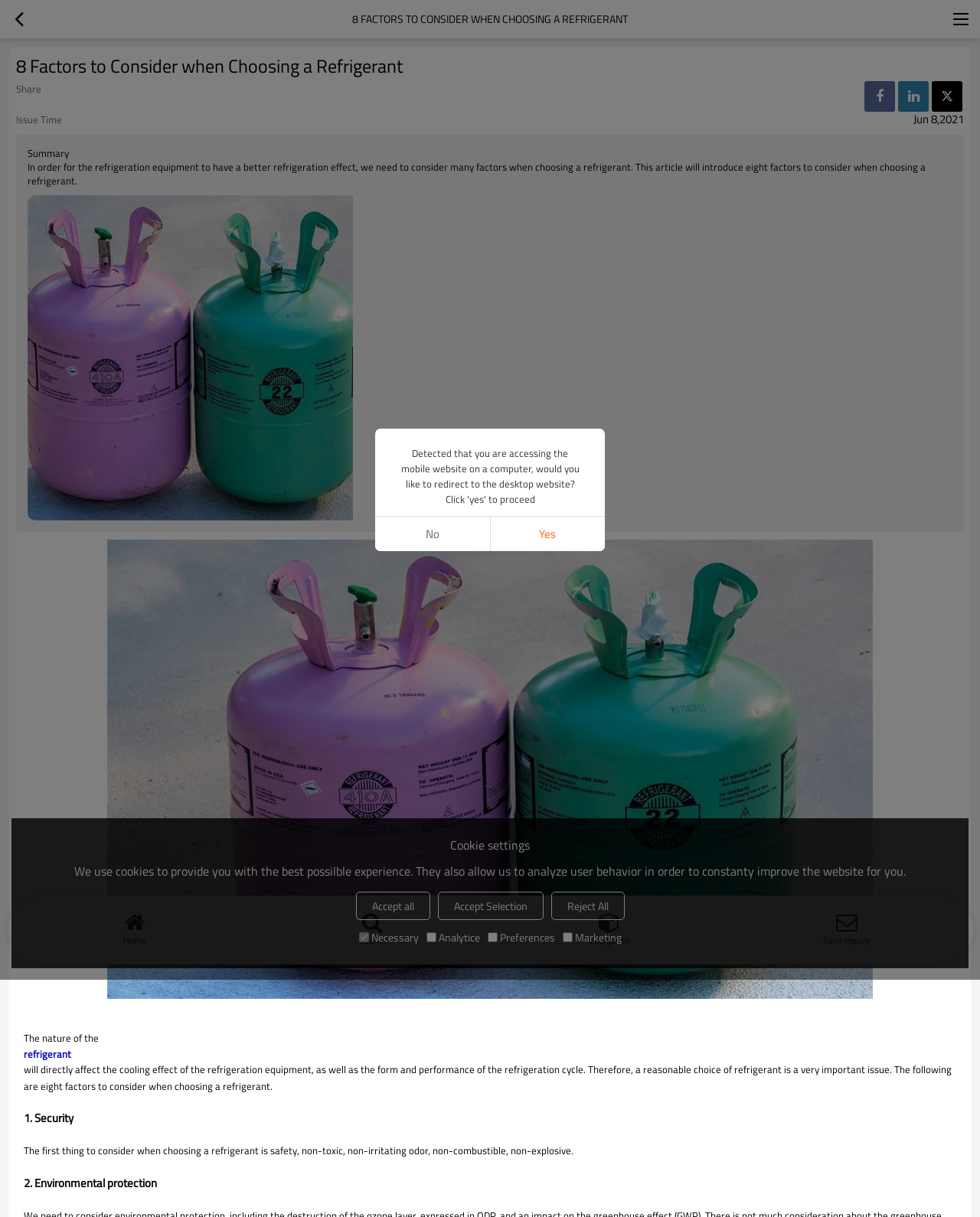What is the primary heading on this webpage?

8 Factors to Consider when Choosing a Refrigerant